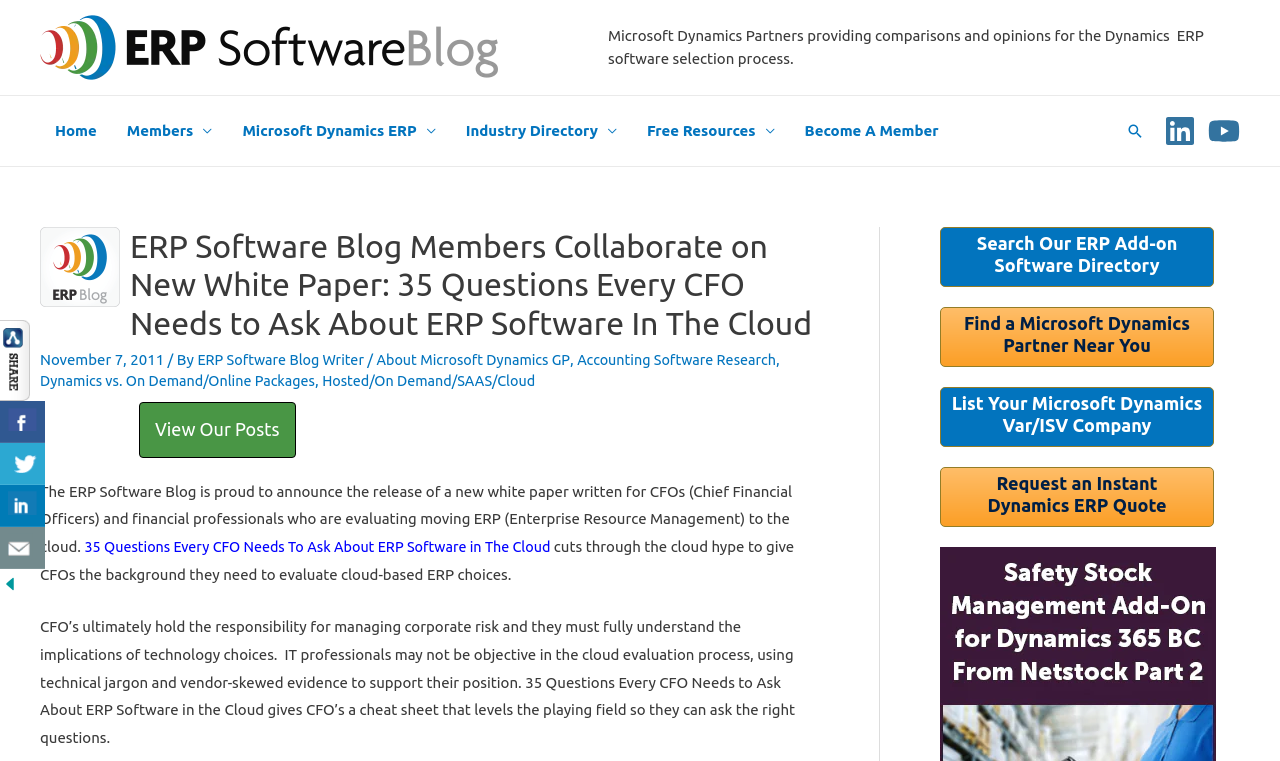What are the social media platforms available for sharing?
Based on the visual information, provide a detailed and comprehensive answer.

The webpage provides social media sharing buttons for Facebook, Twitter, and Linkedin, allowing users to share the content with their friends and followers.